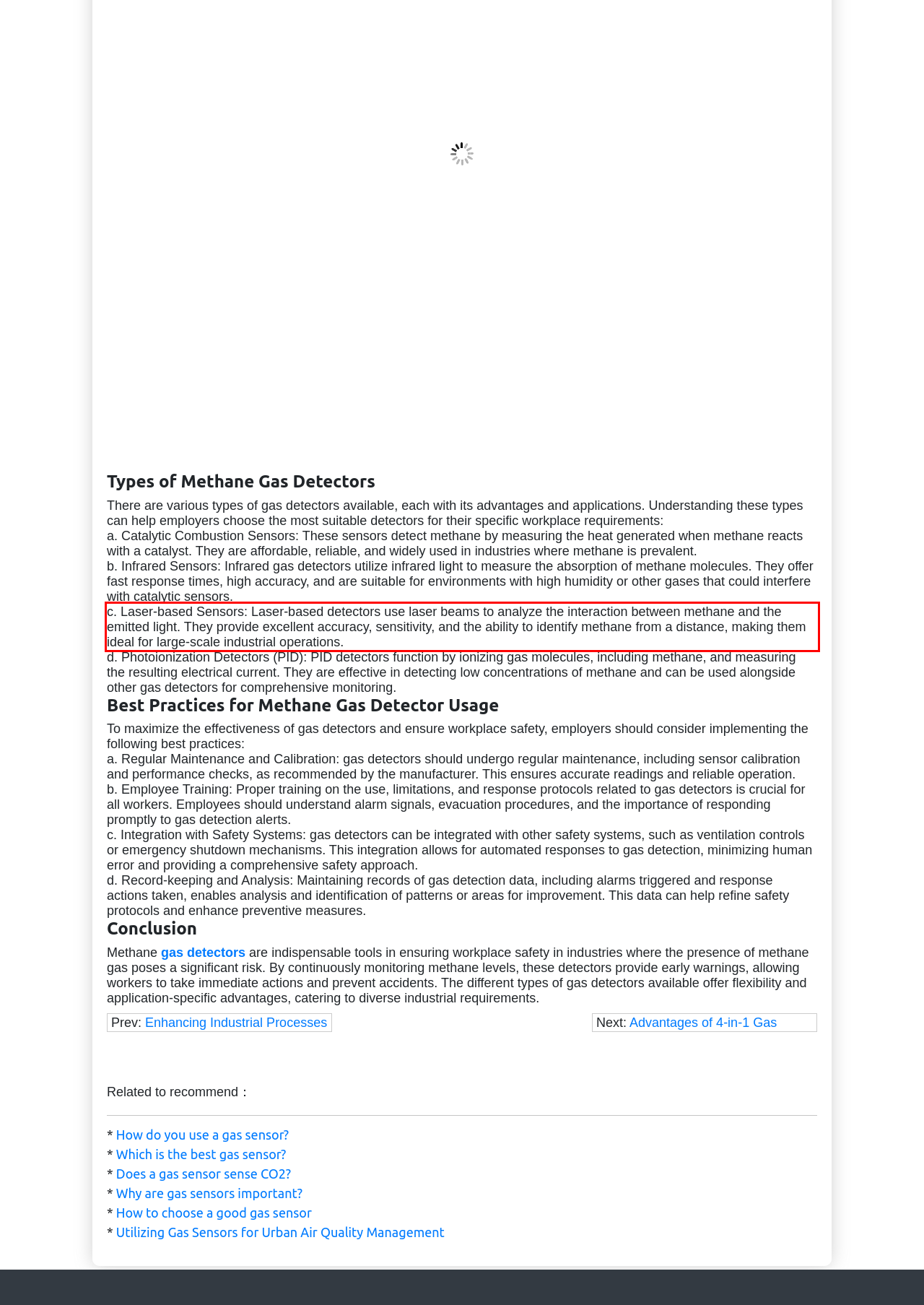Using the provided webpage screenshot, identify and read the text within the red rectangle bounding box.

c. Laser-based Sensors: Laser-based detectors use laser beams to analyze the interaction between methane and the emitted light. They provide excellent accuracy, sensitivity, and the ability to identify methane from a distance, making them ideal for large-scale industrial operations.